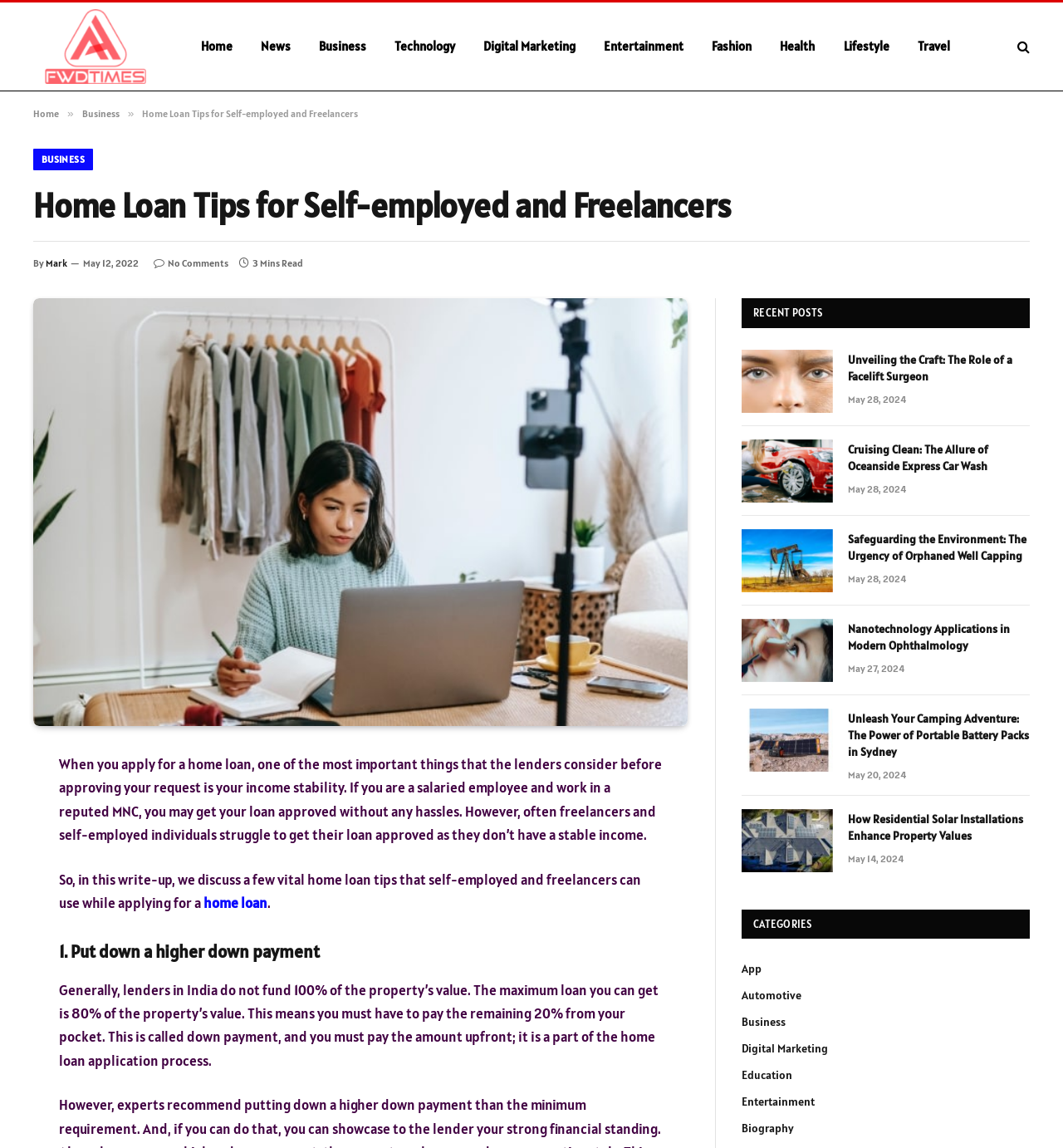How many recent posts are listed on the webpage?
Look at the image and respond with a one-word or short-phrase answer.

4